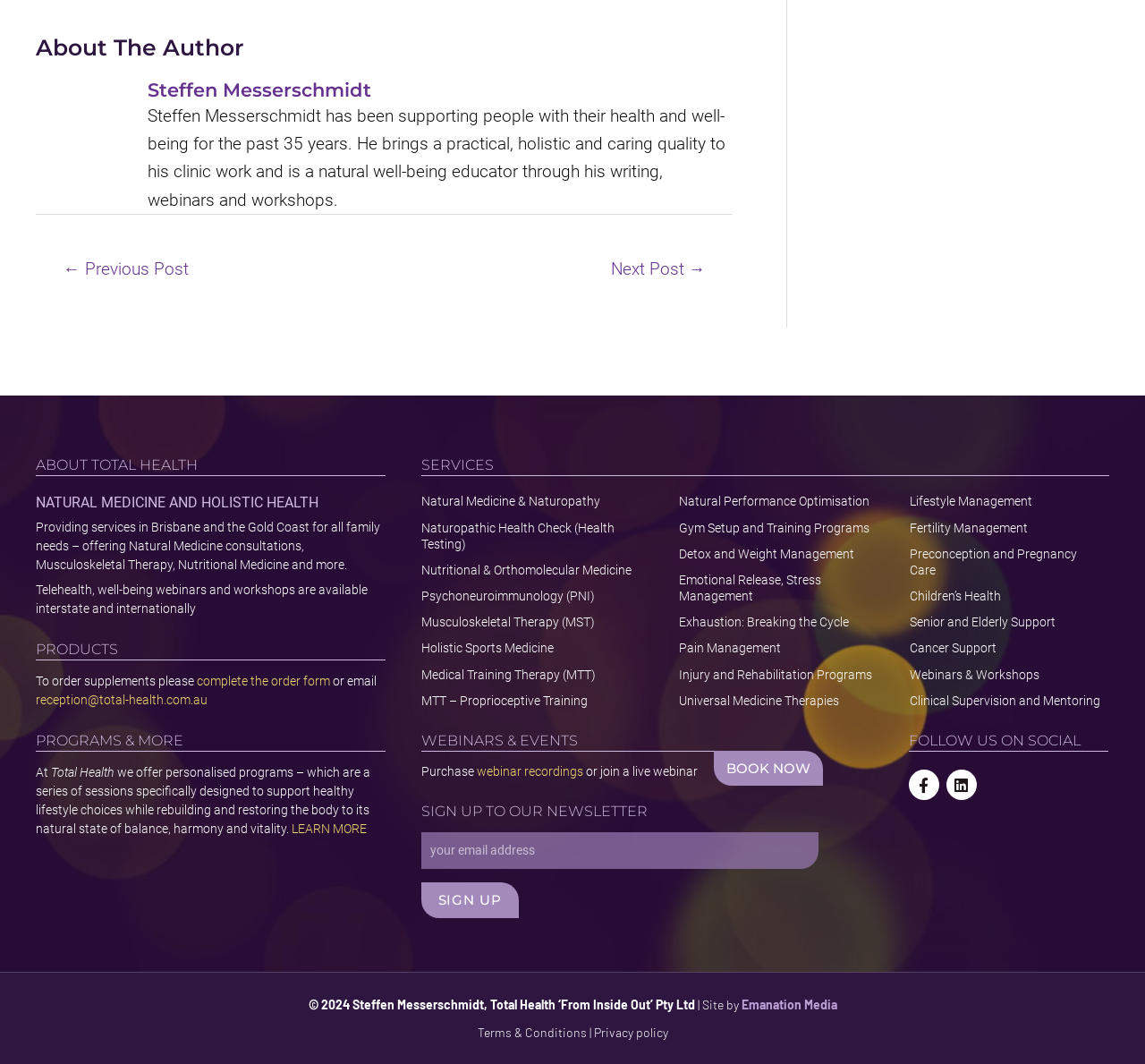Locate the bounding box coordinates of the UI element described by: "Medical Training Therapy (MTT)". Provide the coordinates as four float numbers between 0 and 1, formatted as [left, top, right, bottom].

[0.368, 0.626, 0.577, 0.642]